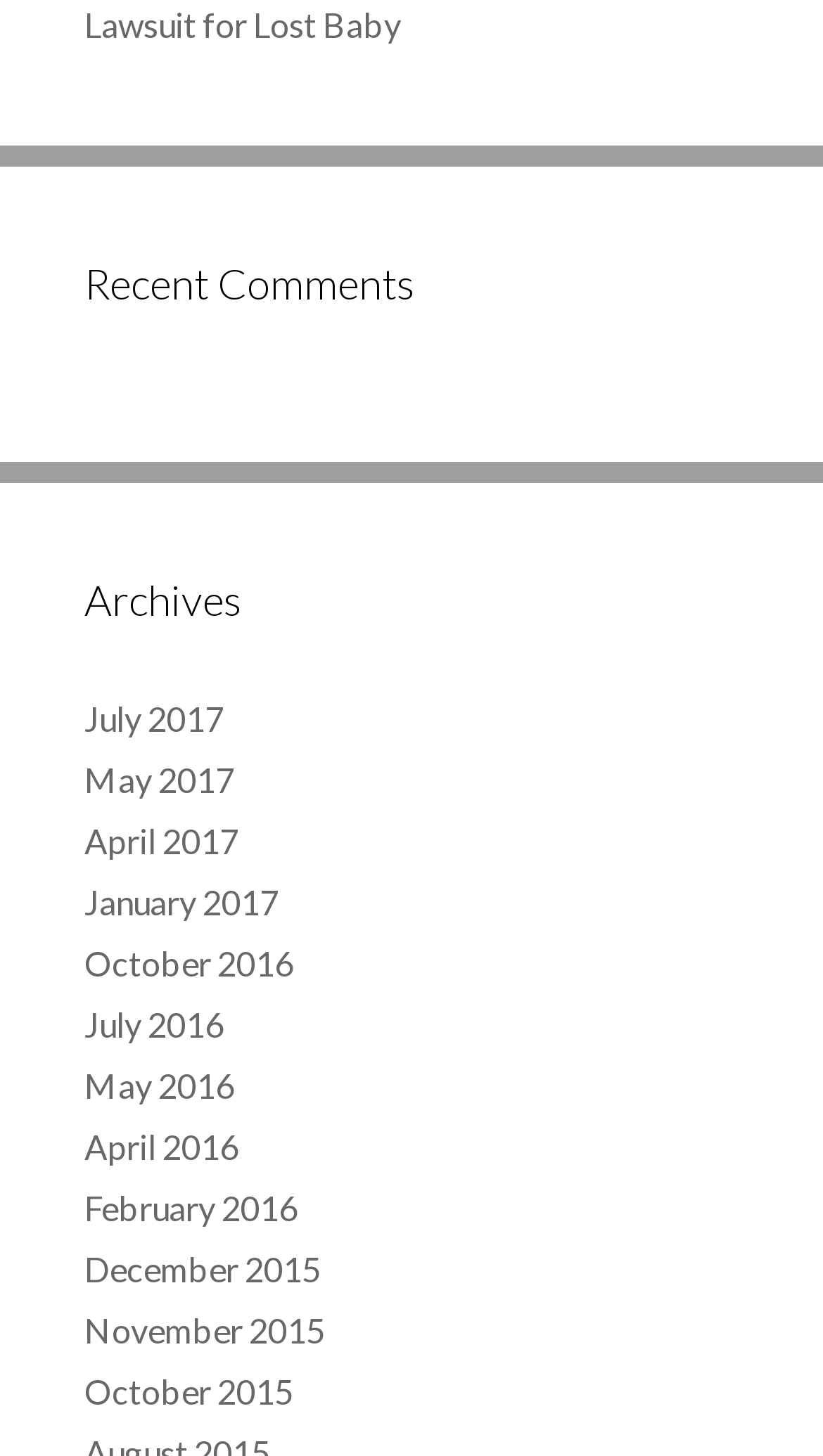Pinpoint the bounding box coordinates of the element you need to click to execute the following instruction: "Check hospital check-in". The bounding box should be represented by four float numbers between 0 and 1, in the format [left, top, right, bottom].

None